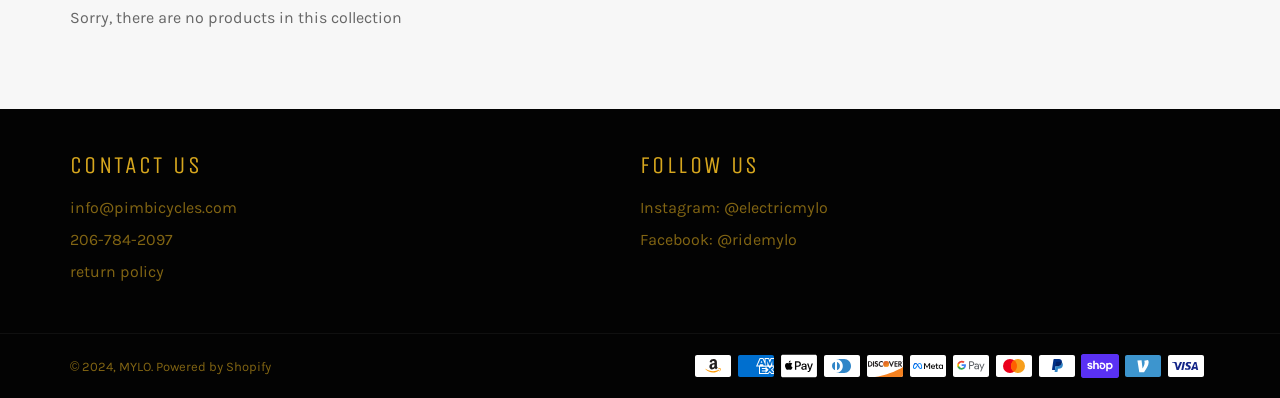What payment methods are accepted?
Look at the screenshot and respond with a single word or phrase.

Multiple